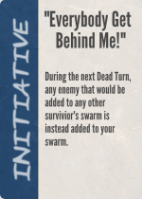What happens to enemies during the next Dead Turn?
Analyze the screenshot and provide a detailed answer to the question.

According to the gameplay instruction on the card, any enemy that would typically join another survivor's swarm during the next Dead Turn will instead be added to the player's own swarm, as stated in the image.